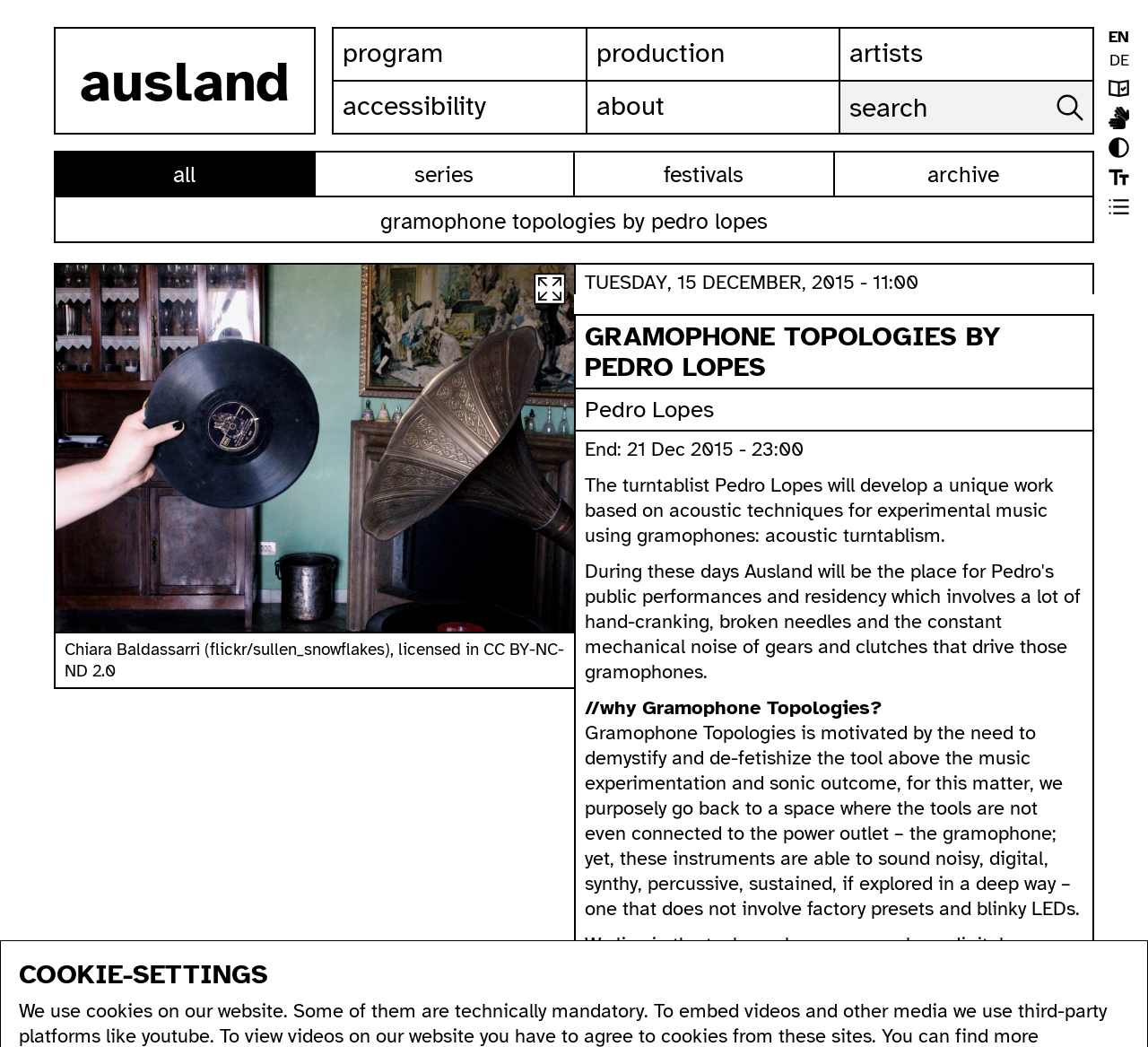Please determine the bounding box coordinates of the element's region to click for the following instruction: "search in website".

[0.92, 0.078, 0.952, 0.127]